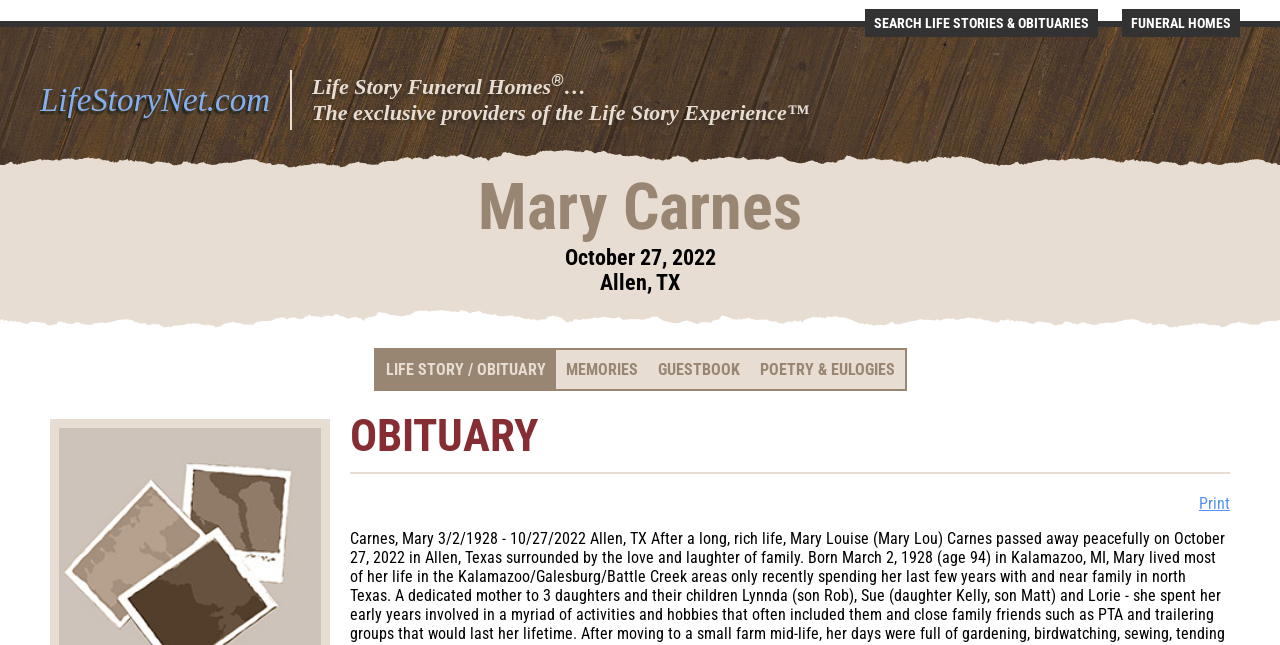What is the name of the funeral home?
Provide a one-word or short-phrase answer based on the image.

Life Story Funeral Homes